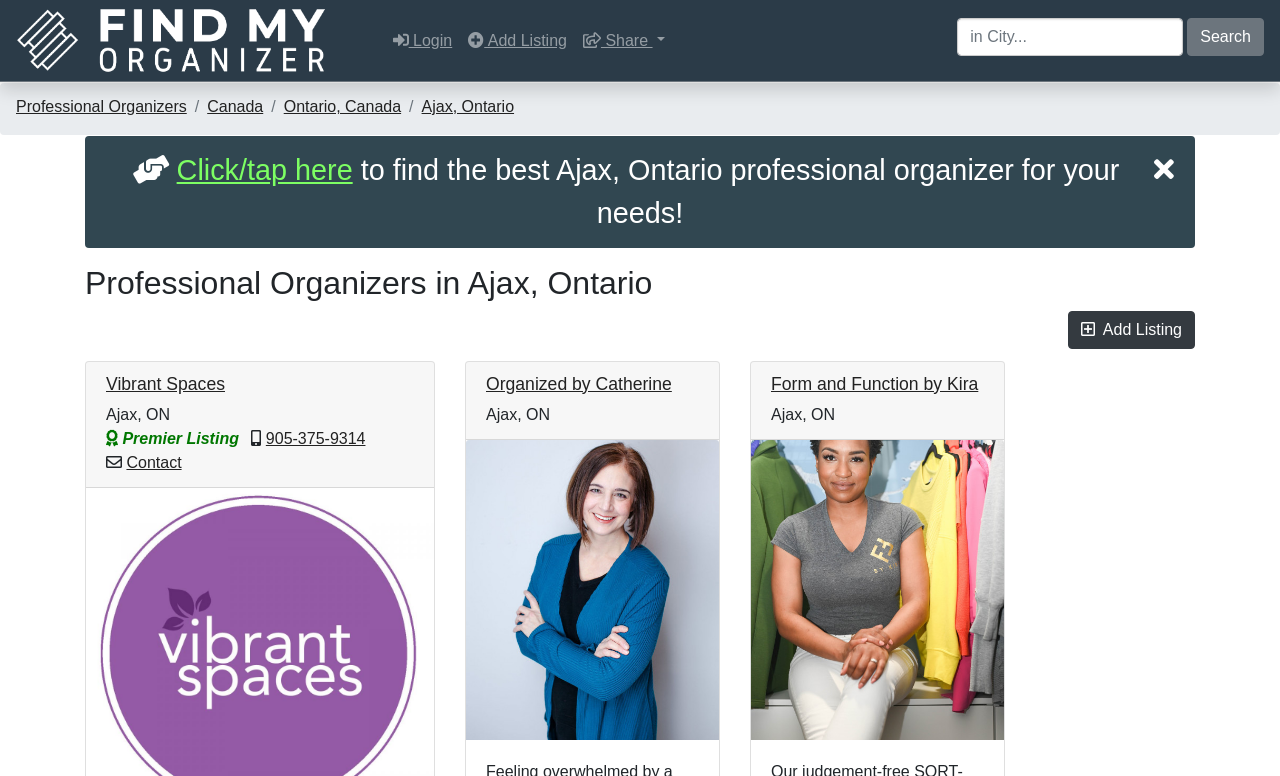Describe all the key features of the webpage in detail.

This webpage is a guide to help users find professional organizers in Ajax, Ontario. At the top left corner, there is a link to return to the home page, accompanied by a small image. Next to it, there are three buttons: "Login", "Add Listing", and "Share". On the right side of the top section, there is a search bar with a "Search" button.

Below the top section, there is a navigation breadcrumb that displays the current location: "Professional Organizers" > "Canada" > "Ontario, Canada" > "Ajax, Ontario". 

The main content of the page is divided into sections, each featuring a professional organizer. The first section is titled "Vibrant Spaces" and includes a link to the organizer's page, their location "Ajax, ON", and a "Premier Listing" label. There are also contact details, including a phone number and a "Contact" link.

The next section is titled "Organized by Catherine" and has a similar layout, with a link to the organizer's page, their location, and contact details. 

Further down the page, there are more sections featuring different professional organizers, including "Form and Function by Kira". Each section includes a link to the organizer's page, their location, and contact details. Some sections also include images and a "Visit" link.